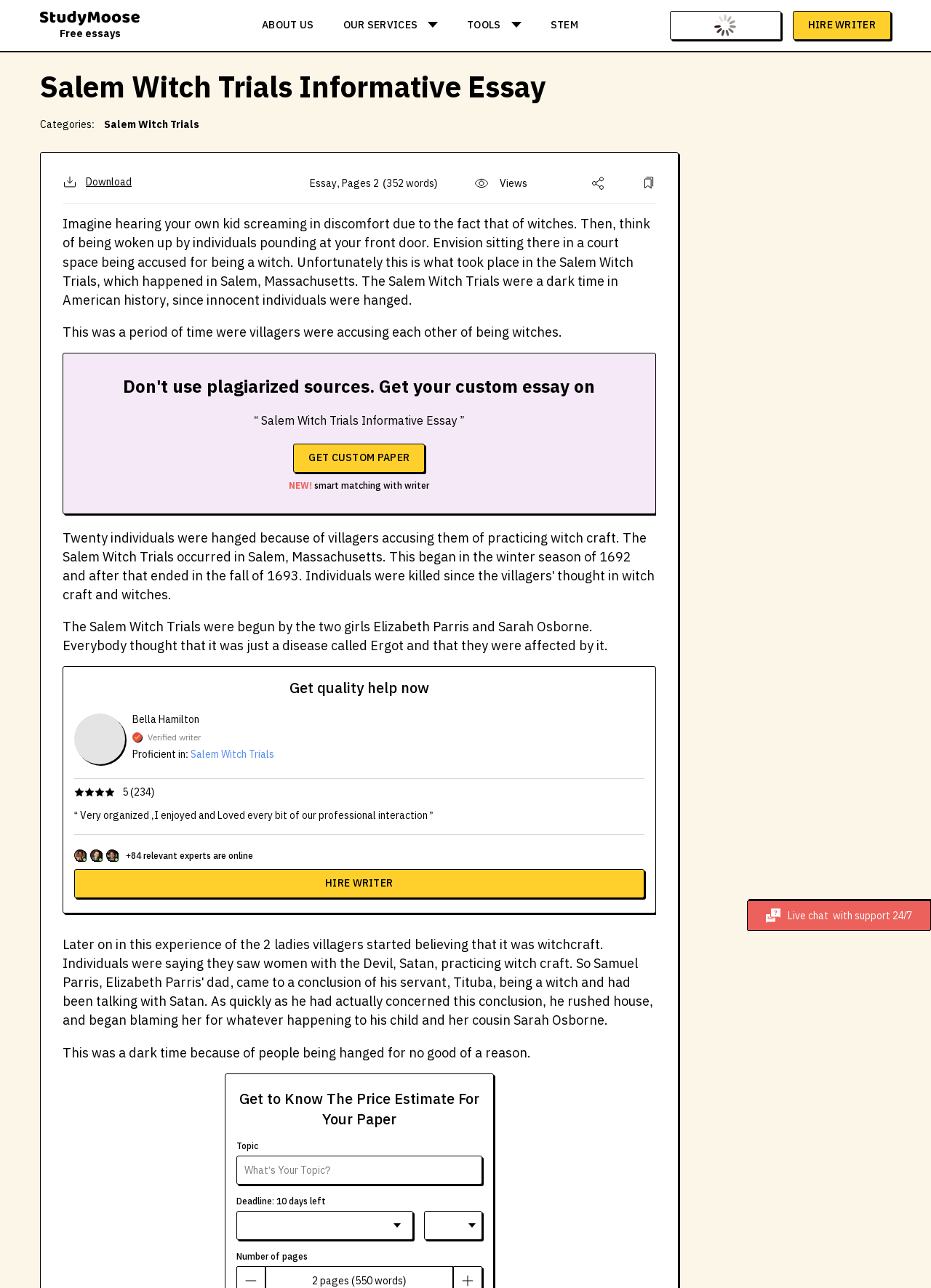Provide a brief response to the question below using one word or phrase:
What is the rating of the writer 'Bella Hamilton'?

5 stars